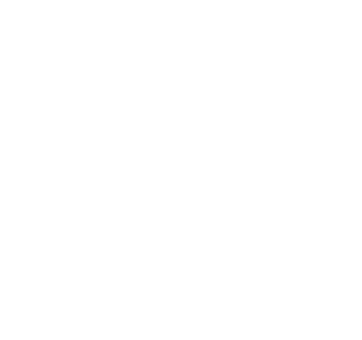Generate a comprehensive description of the image.

The image features the BeautyPaPa Black Beauty Makeup Applicator, a super soft sponge designed for blending powder foundations, contours, and other cosmetic applications. This versatile tool is celebrated for its smooth texture, ensuring a flawless finish in makeup applications. The product is highlighted as part of AME SOFT LLC's offerings, providing an essential tool for beauty enthusiasts. With its impressive design, the sponge is perfect for achieving a professional look while being user-friendly for makeup beginners. The image underscores the product's importance in the beauty routine, making it a must-have for both personal use and professional settings.